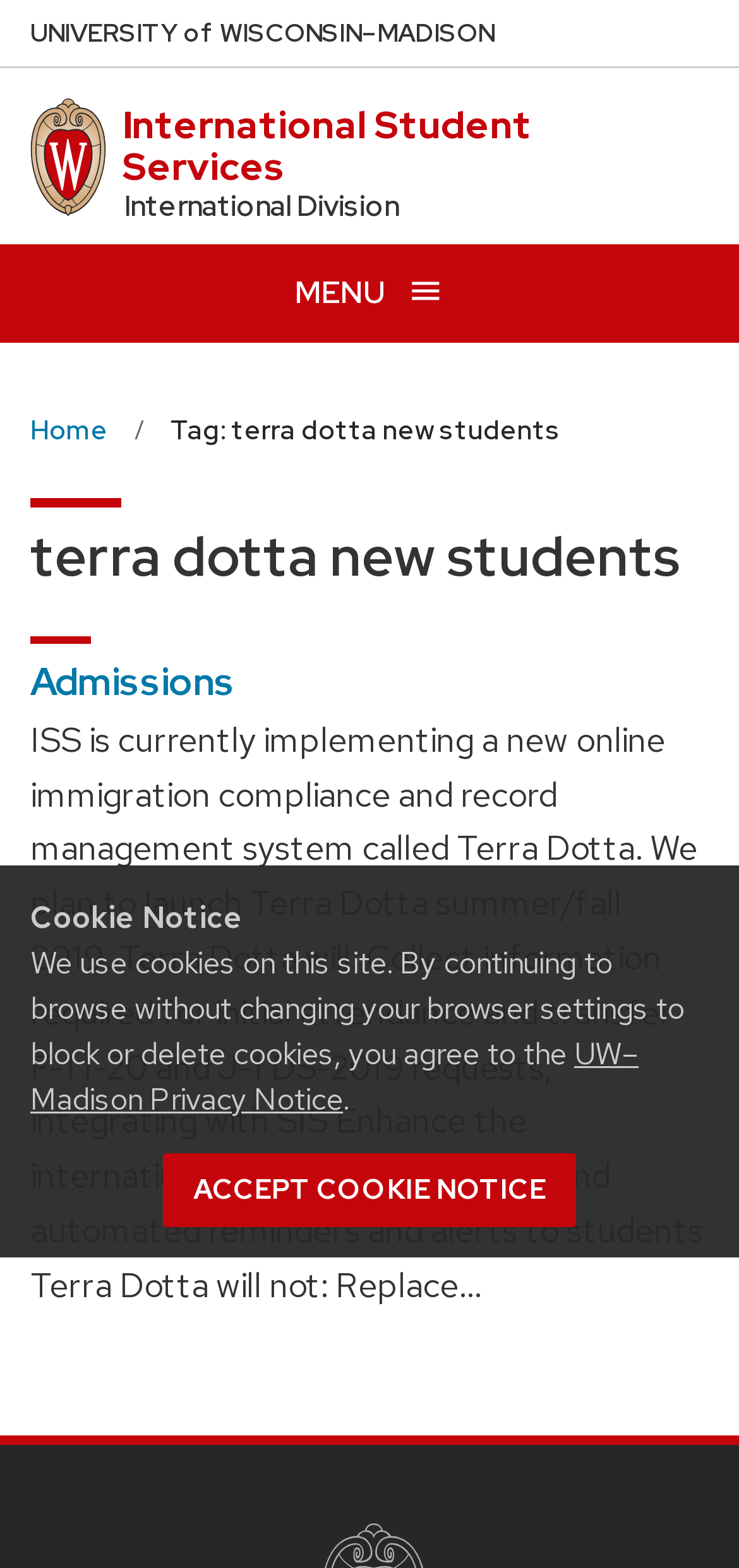Using the element description: "Skip to main content", determine the bounding box coordinates for the specified UI element. The coordinates should be four float numbers between 0 and 1, [left, top, right, bottom].

[0.0, 0.0, 0.025, 0.012]